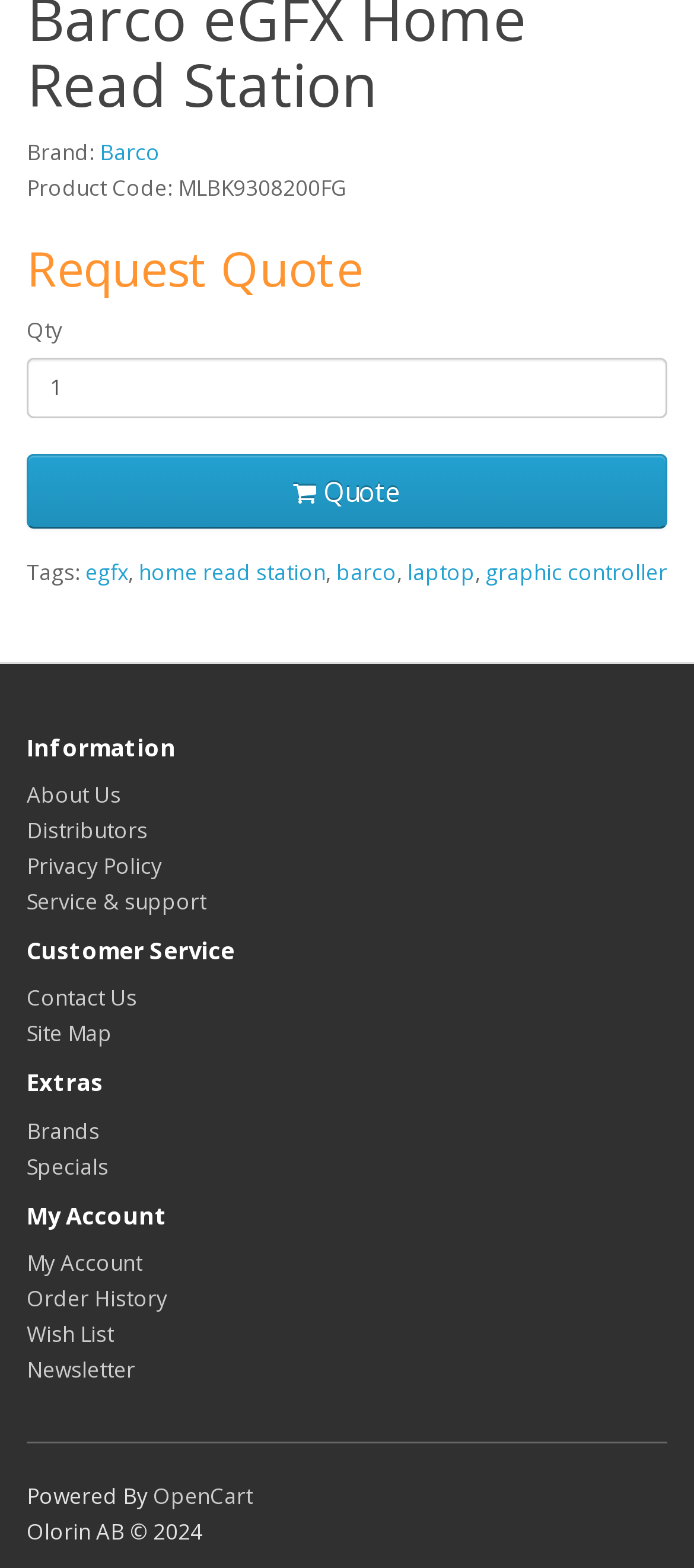Given the description home read station, predict the bounding box coordinates of the UI element. Ensure the coordinates are in the format (top-left x, top-left y, bottom-right x, bottom-right y) and all values are between 0 and 1.

[0.2, 0.355, 0.469, 0.374]